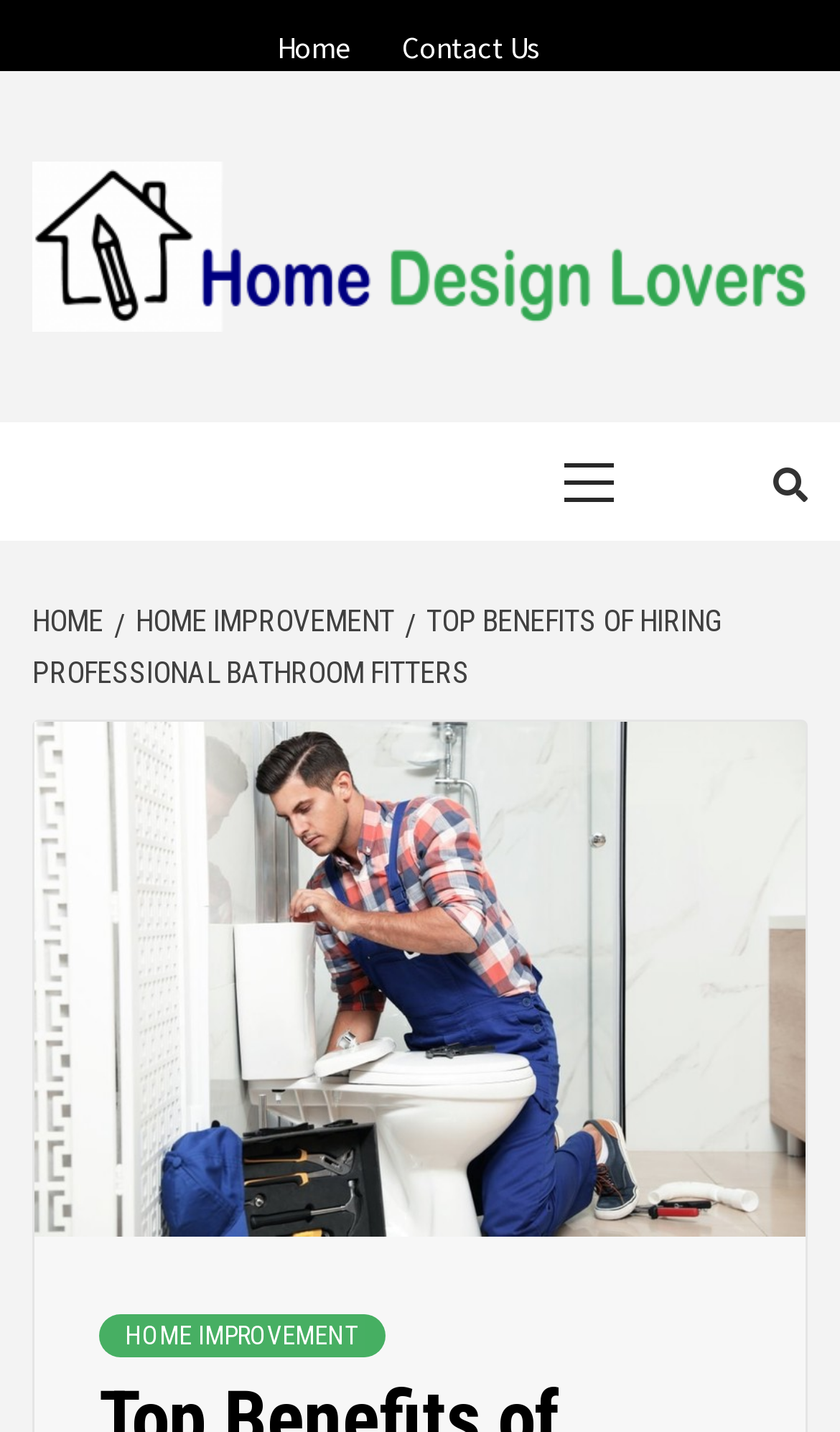Given the description of a UI element: "Contact Us", identify the bounding box coordinates of the matching element in the webpage screenshot.

[0.453, 0.0, 0.671, 0.038]